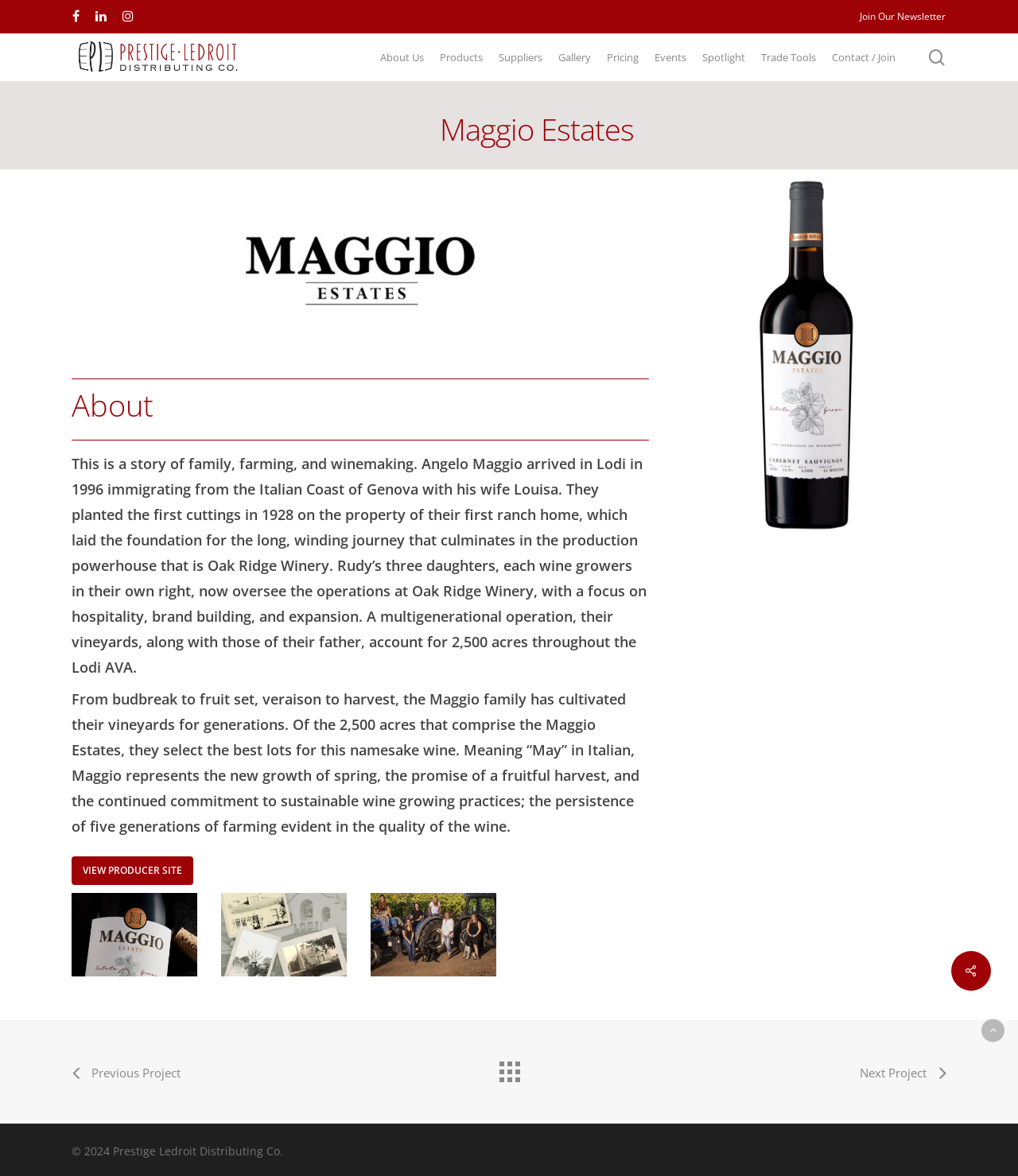Provide the bounding box coordinates for the UI element that is described by this text: "alt="Prestige Ledroit Distributing Co"". The coordinates should be in the form of four float numbers between 0 and 1: [left, top, right, bottom].

[0.07, 0.032, 0.243, 0.066]